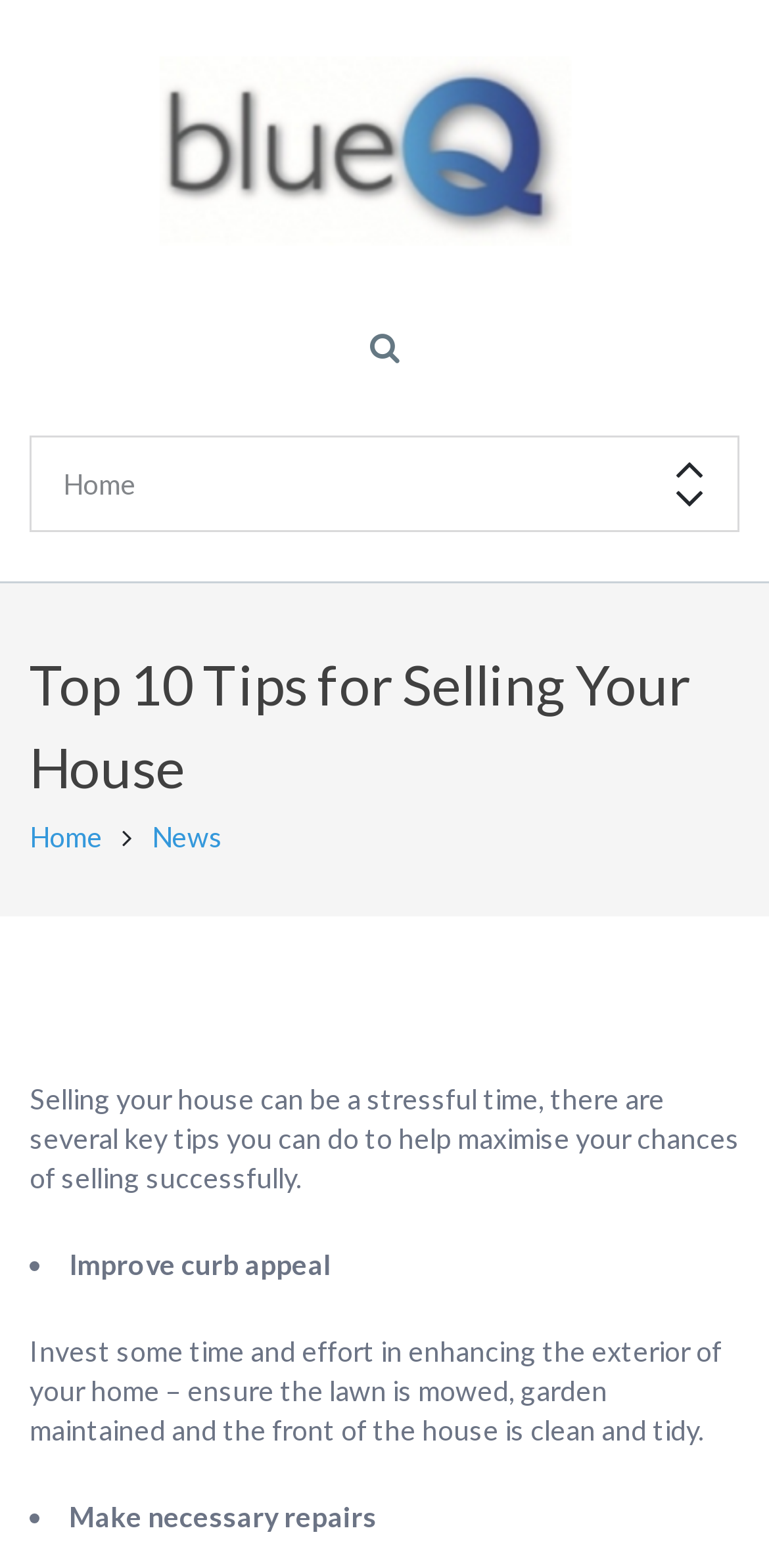What is the topic of the static text at coordinates [0.038, 0.69, 0.962, 0.761]?
Provide a concise answer using a single word or phrase based on the image.

Selling a house